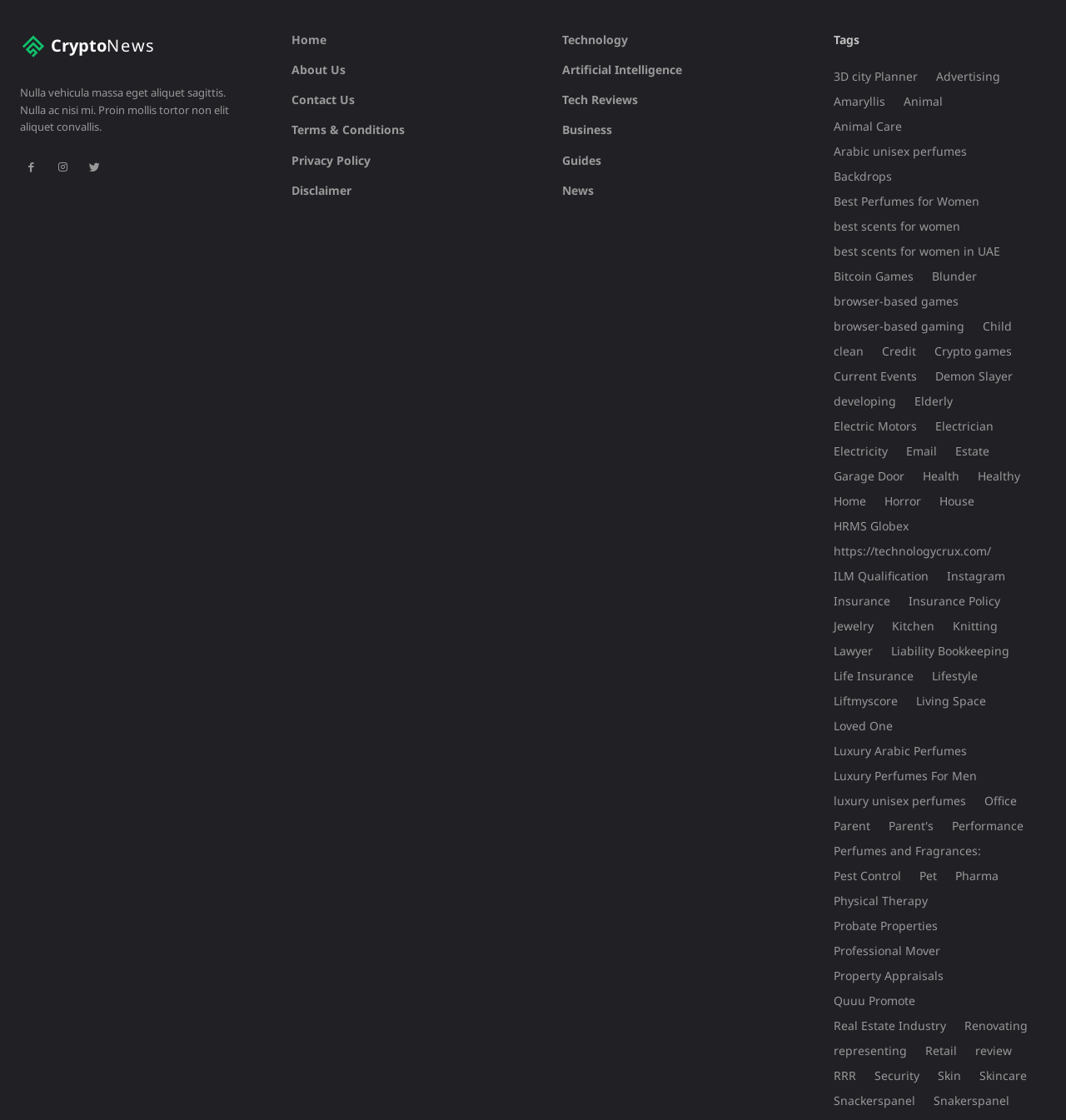Please determine the bounding box coordinates for the element with the description: "Perfumes and Fragrances:".

[0.782, 0.749, 0.92, 0.771]